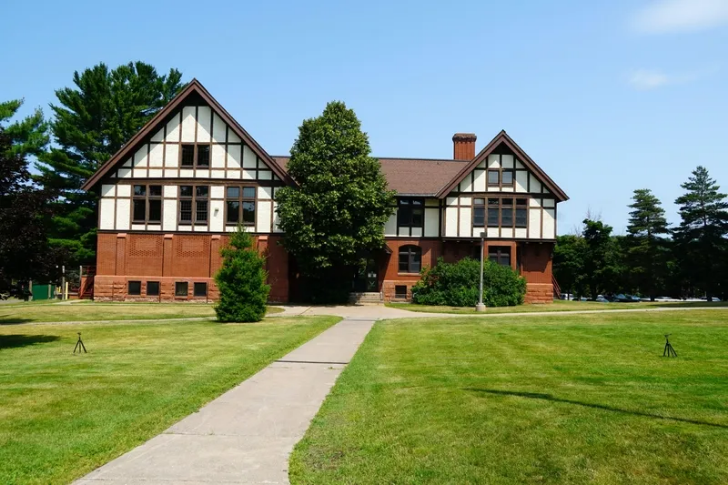Please provide a detailed answer to the question below based on the screenshot: 
What surrounds the building?

The image shows the building situated amidst lush greenery, including towering trees and manicured bushes, which creates a picturesque scenery and adds to the building's charm.